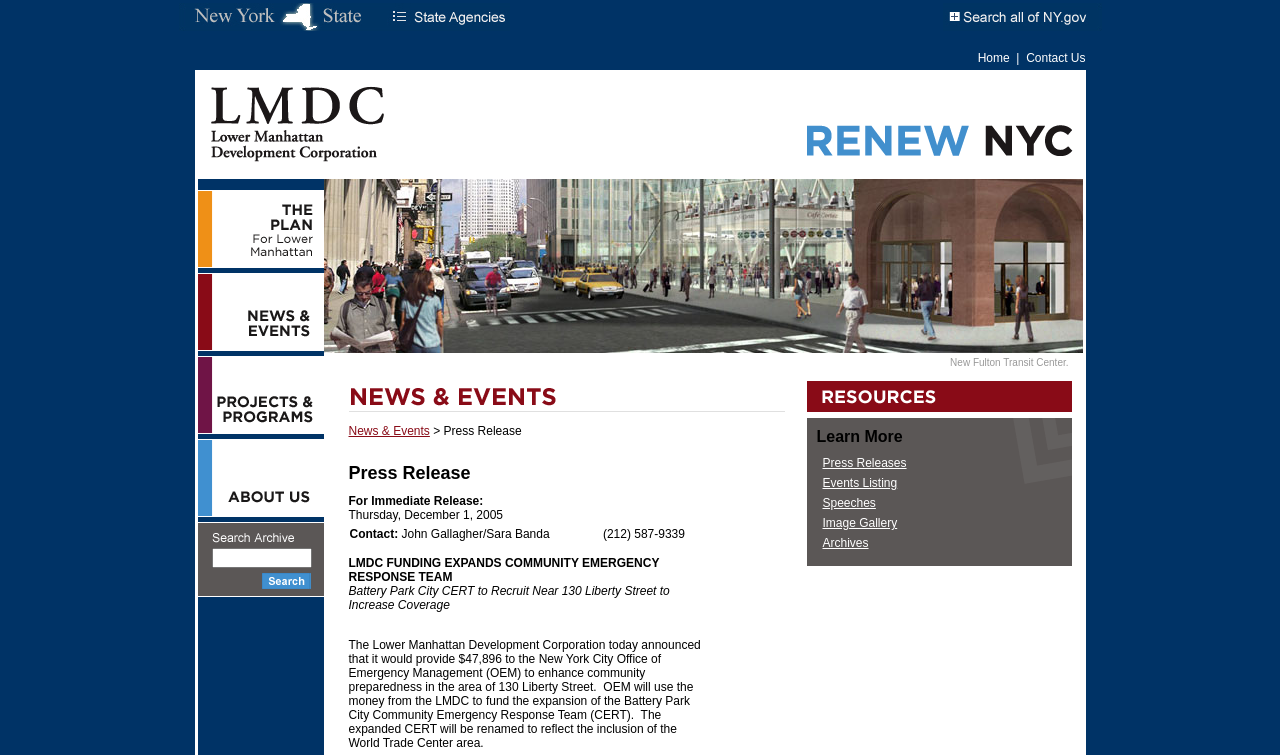Locate the bounding box of the UI element described by: "alt="LMDC Lower Manhattan Development Coporation"" in the given webpage screenshot.

[0.154, 0.207, 0.307, 0.229]